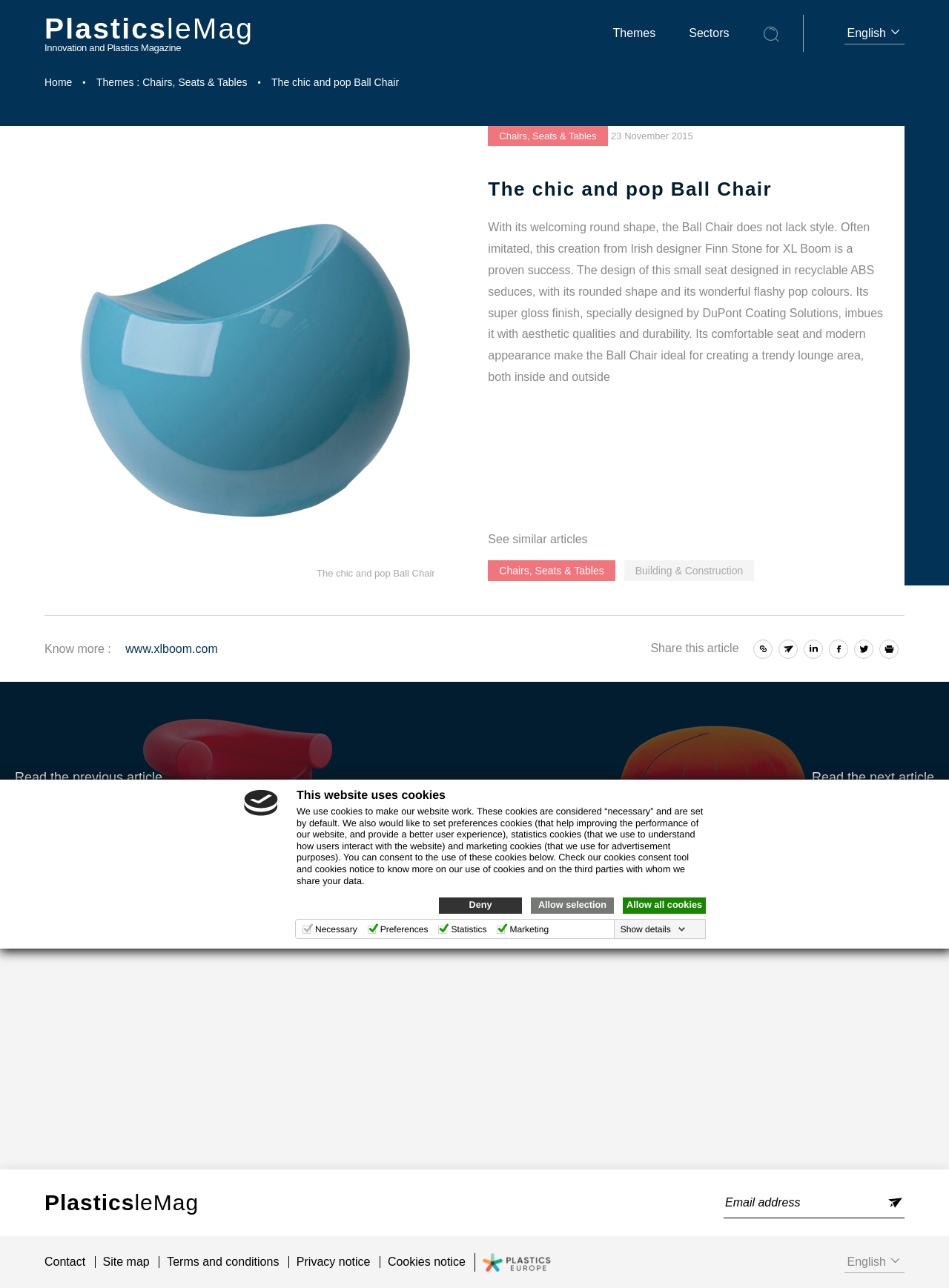Find the bounding box coordinates for the element described here: "Chairs, Seats & Tables".

[0.514, 0.435, 0.648, 0.451]